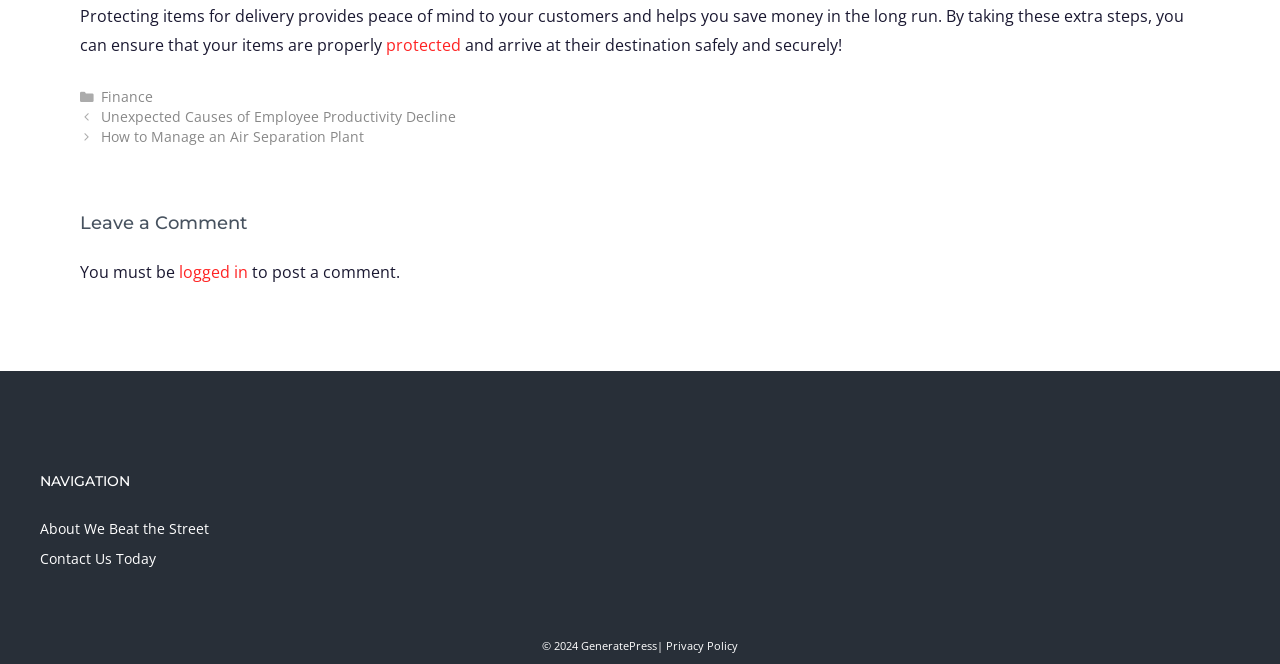Please identify the bounding box coordinates of the area that needs to be clicked to follow this instruction: "Click on 'logged in'".

[0.14, 0.393, 0.194, 0.426]